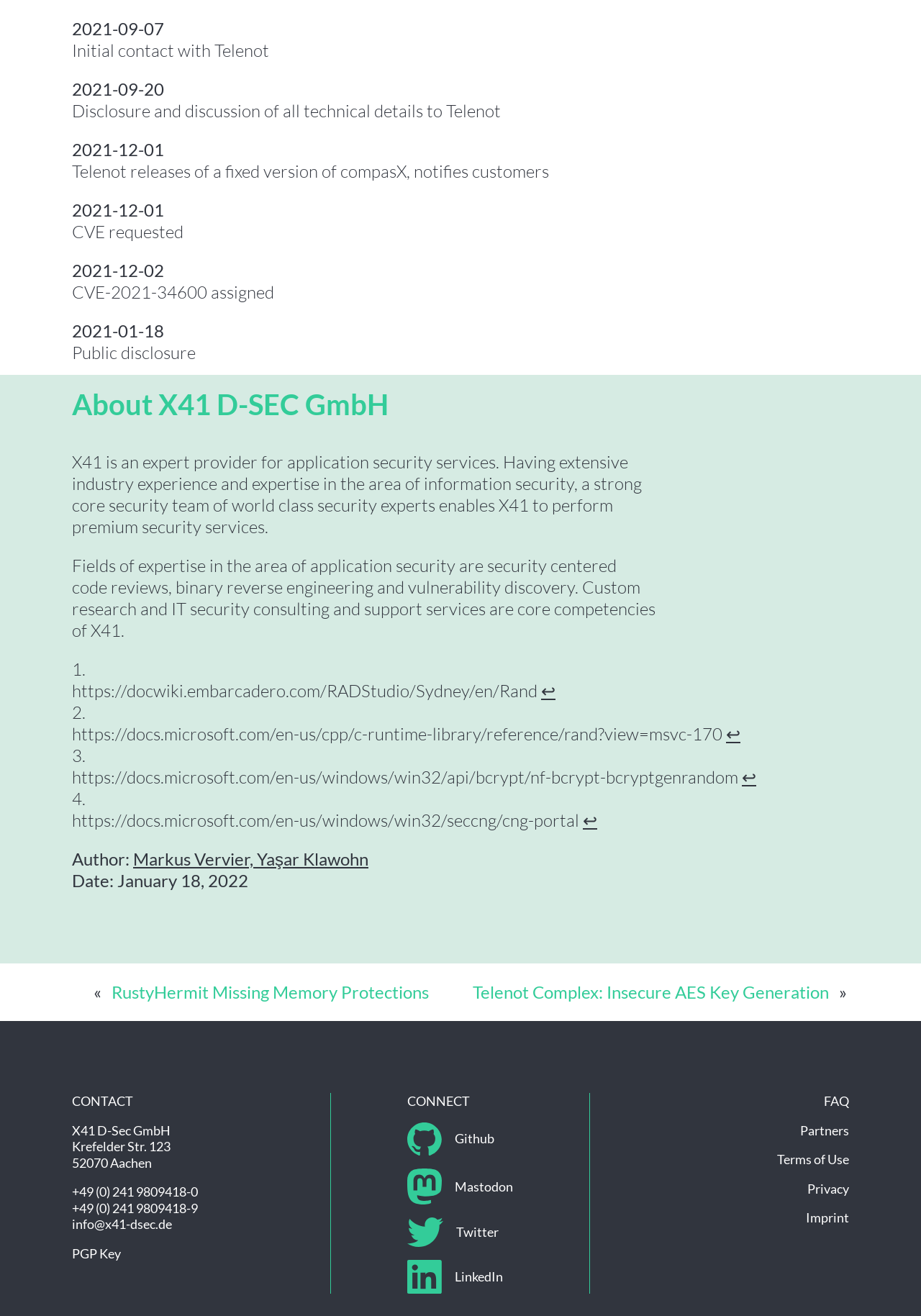Who are the authors of the article?
Using the image, provide a detailed and thorough answer to the question.

The authors' names can be found at the bottom of the webpage, above the 'Date: January 18, 2022' text.